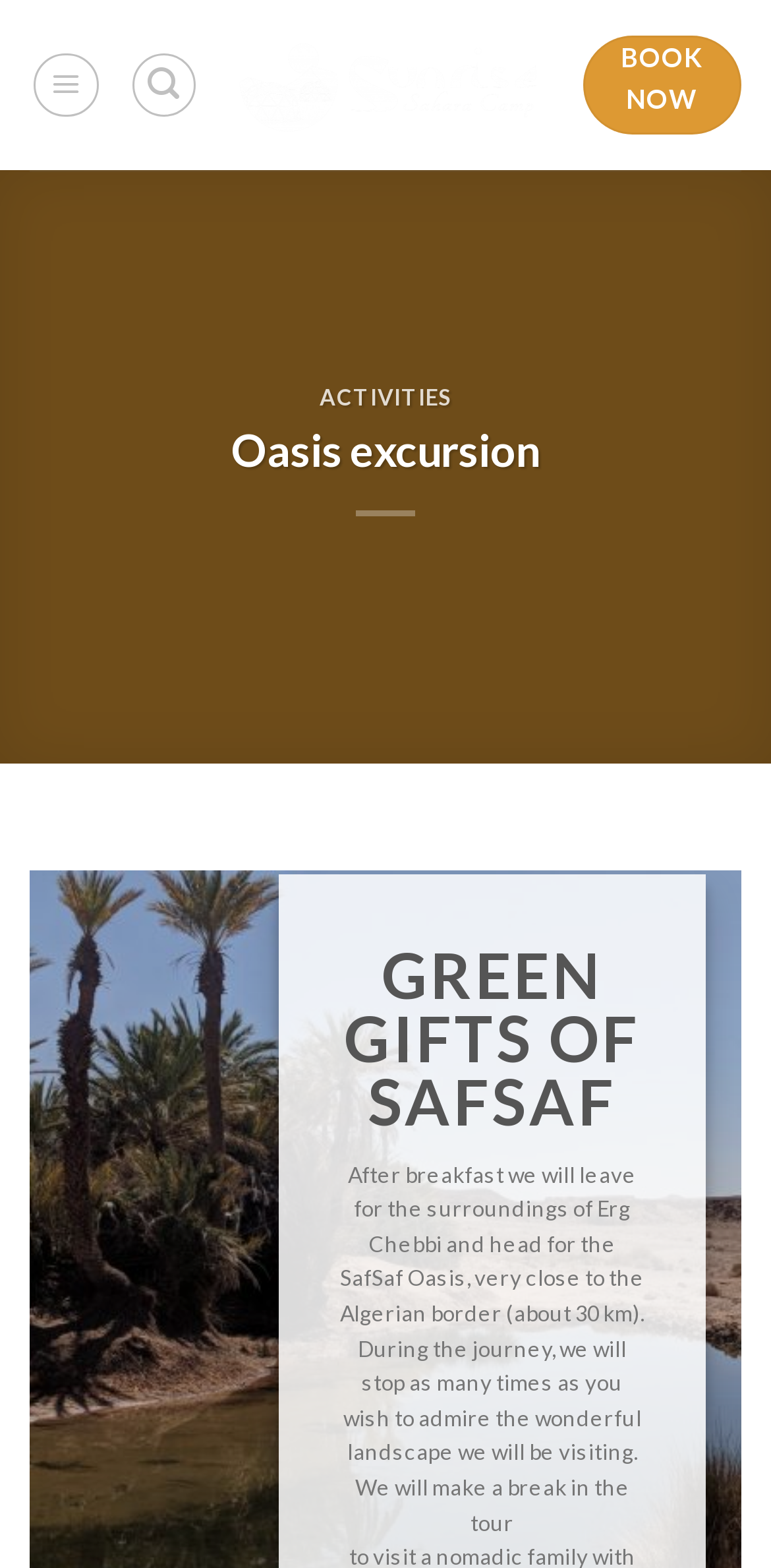Given the element description info@decosign.ca, predict the bounding box coordinates for the UI element in the webpage screenshot. The format should be (top-left x, top-left y, bottom-right x, bottom-right y), and the values should be between 0 and 1.

None